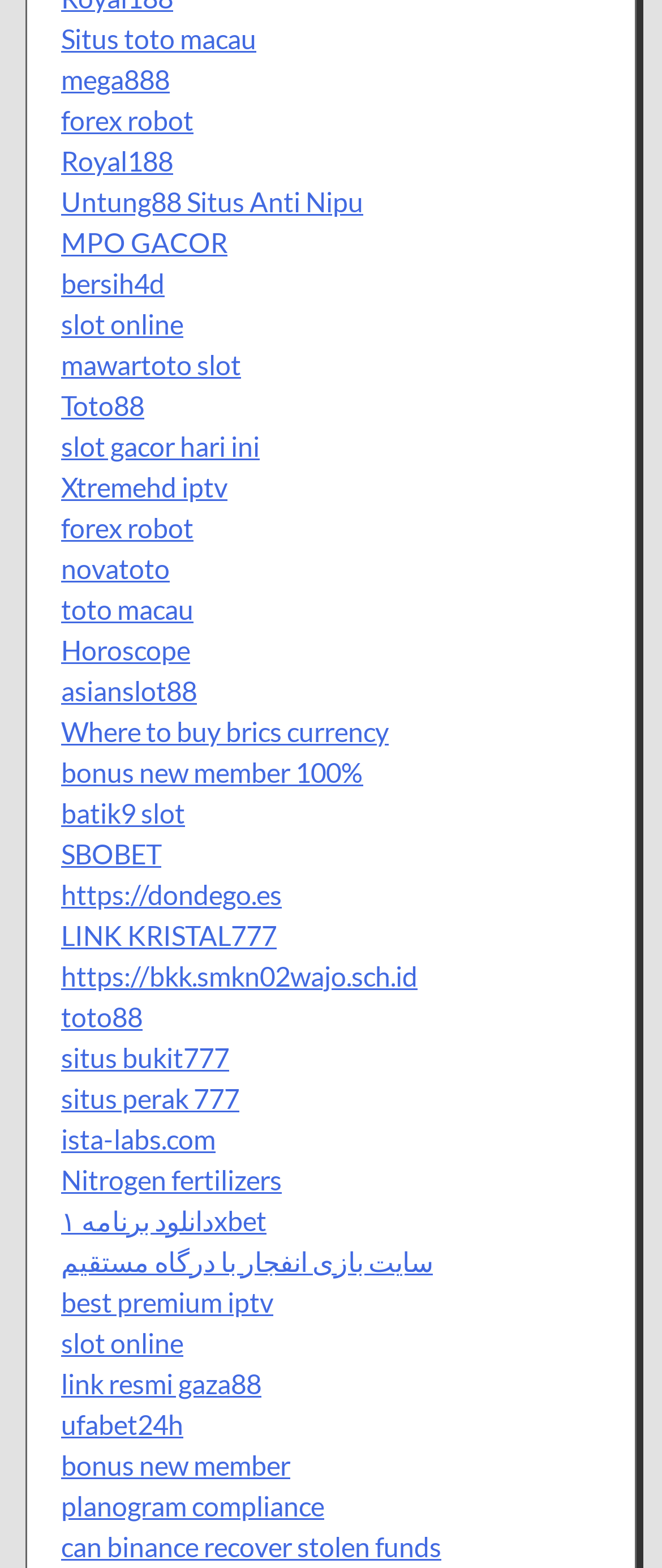Are there any links related to forex?
Please provide a single word or phrase based on the screenshot.

Yes